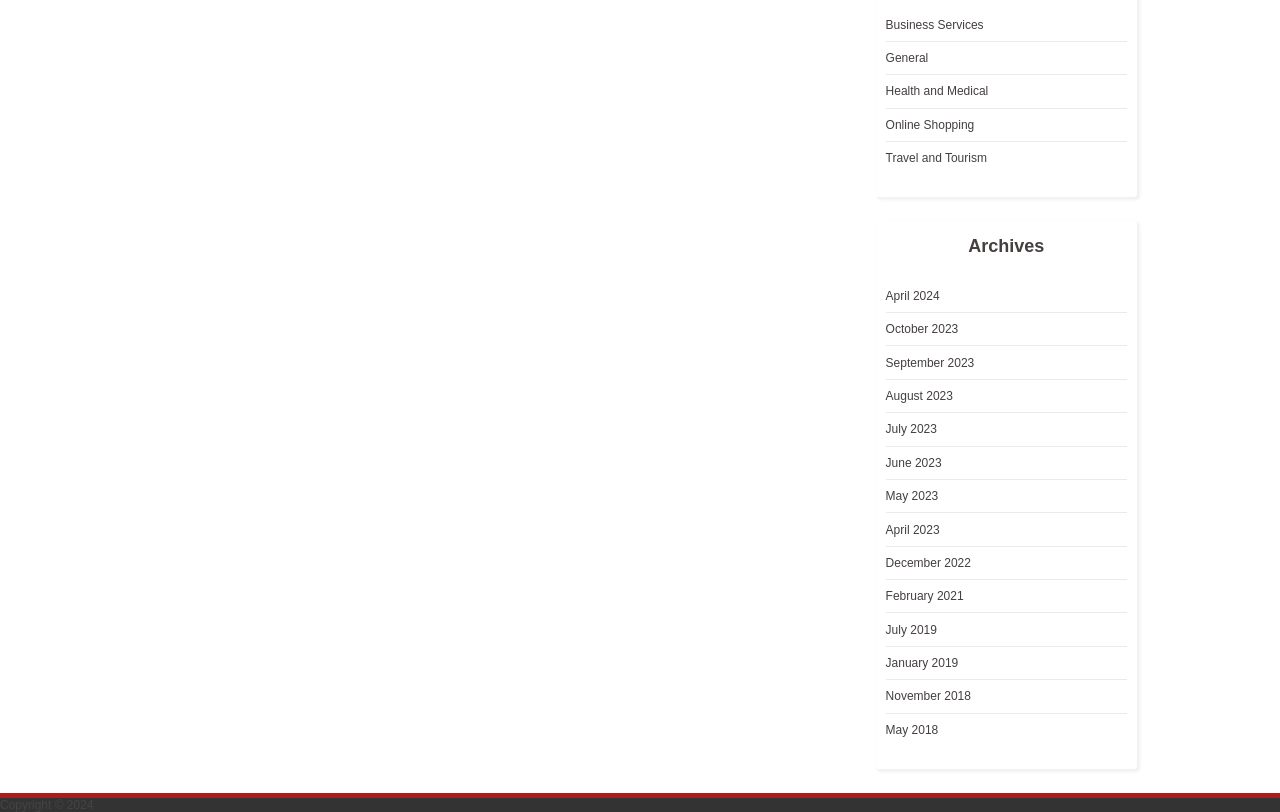What is the earliest month listed in the Archives section?
Please respond to the question with a detailed and informative answer.

I looked at the links under the Archives heading and found that the earliest month listed is May 2018, which is indicated by the link 'May 2018'.